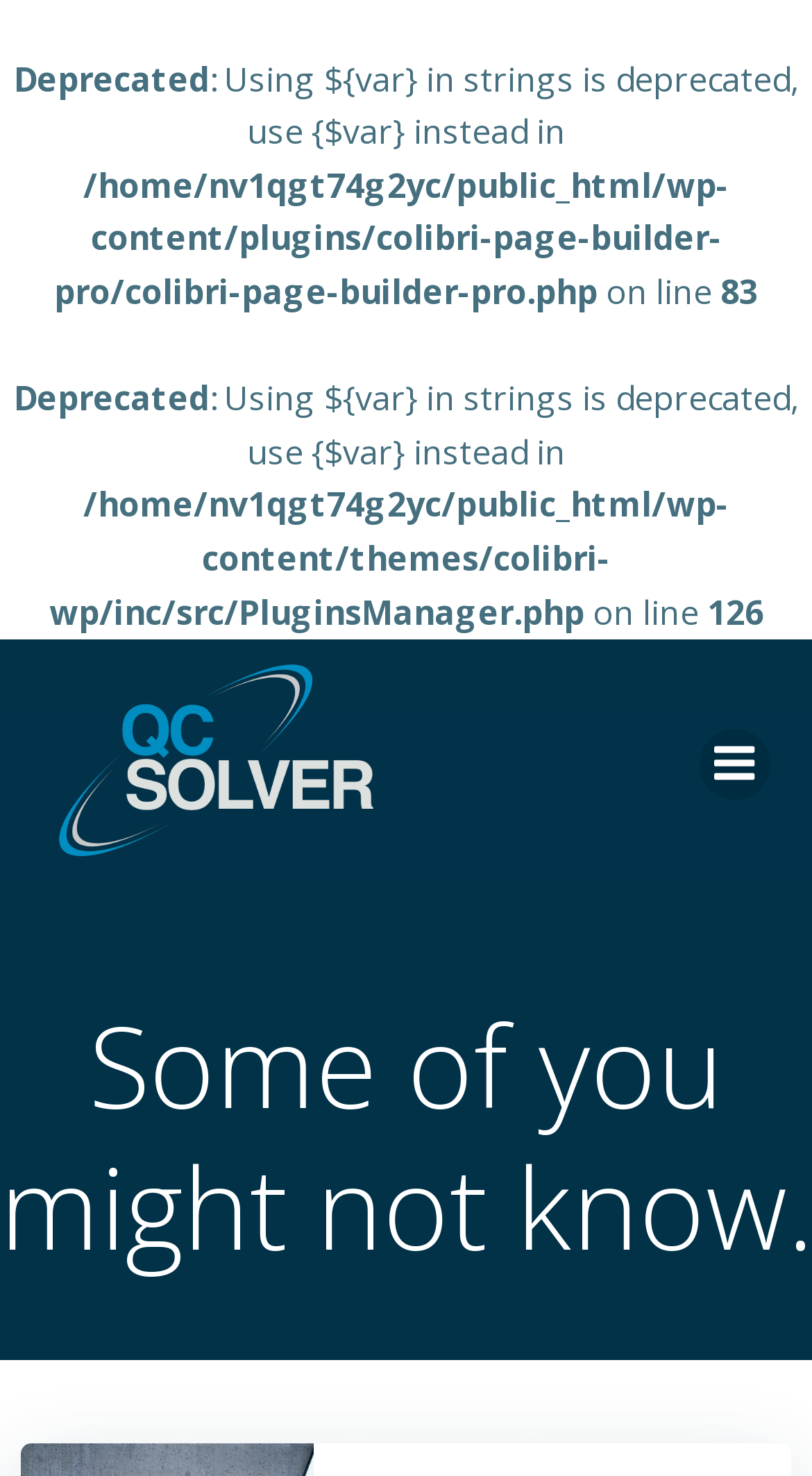Please answer the following query using a single word or phrase: 
Is there a menu on the webpage?

Yes